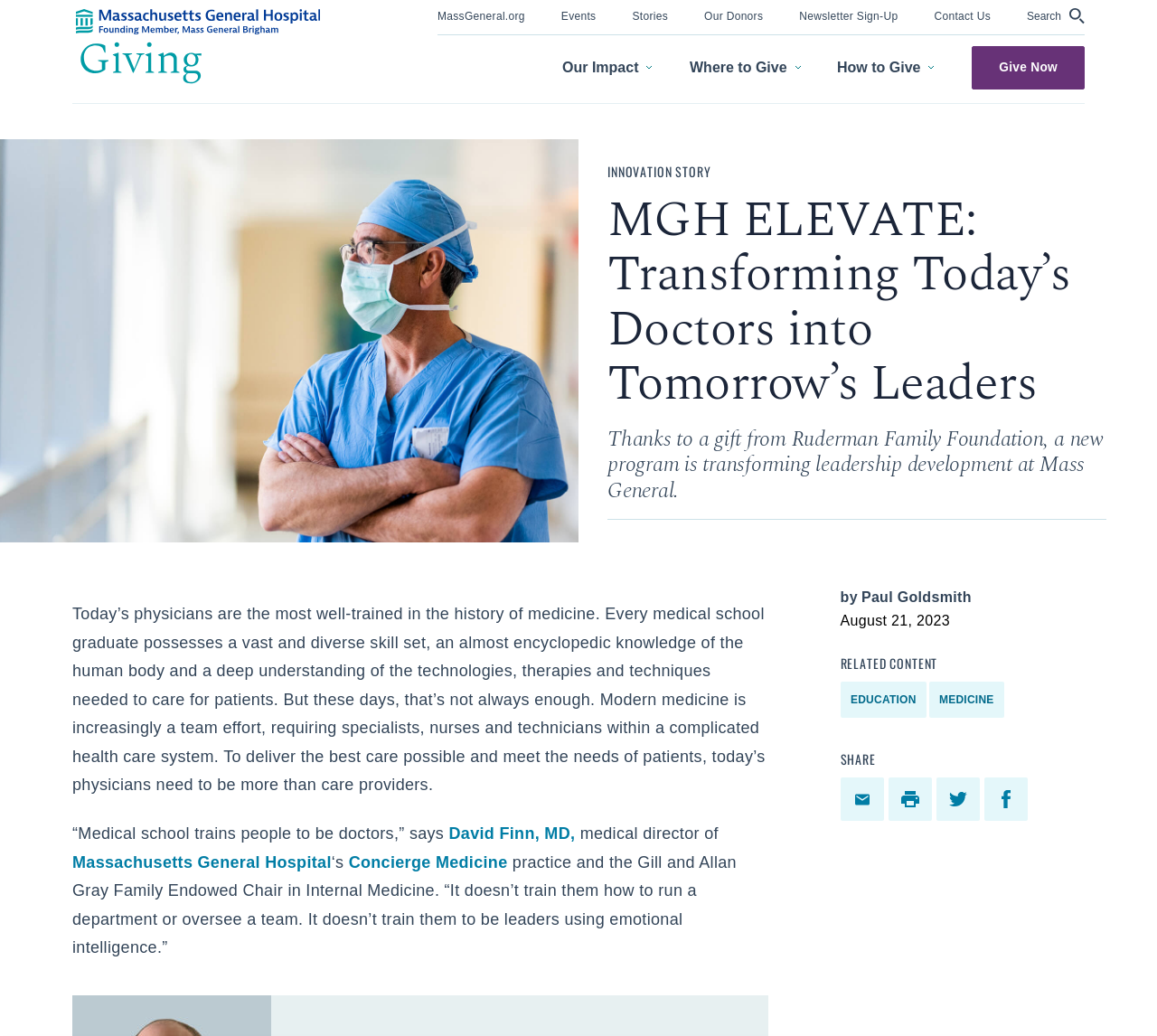Carefully examine the image and provide an in-depth answer to the question: What is the name of the foundation that gave a gift?

The name of the foundation that gave a gift is Ruderman Family Foundation, as mentioned in the text 'Thanks to a gift from Ruderman Family Foundation, a new program is transforming leadership development at Mass General'.